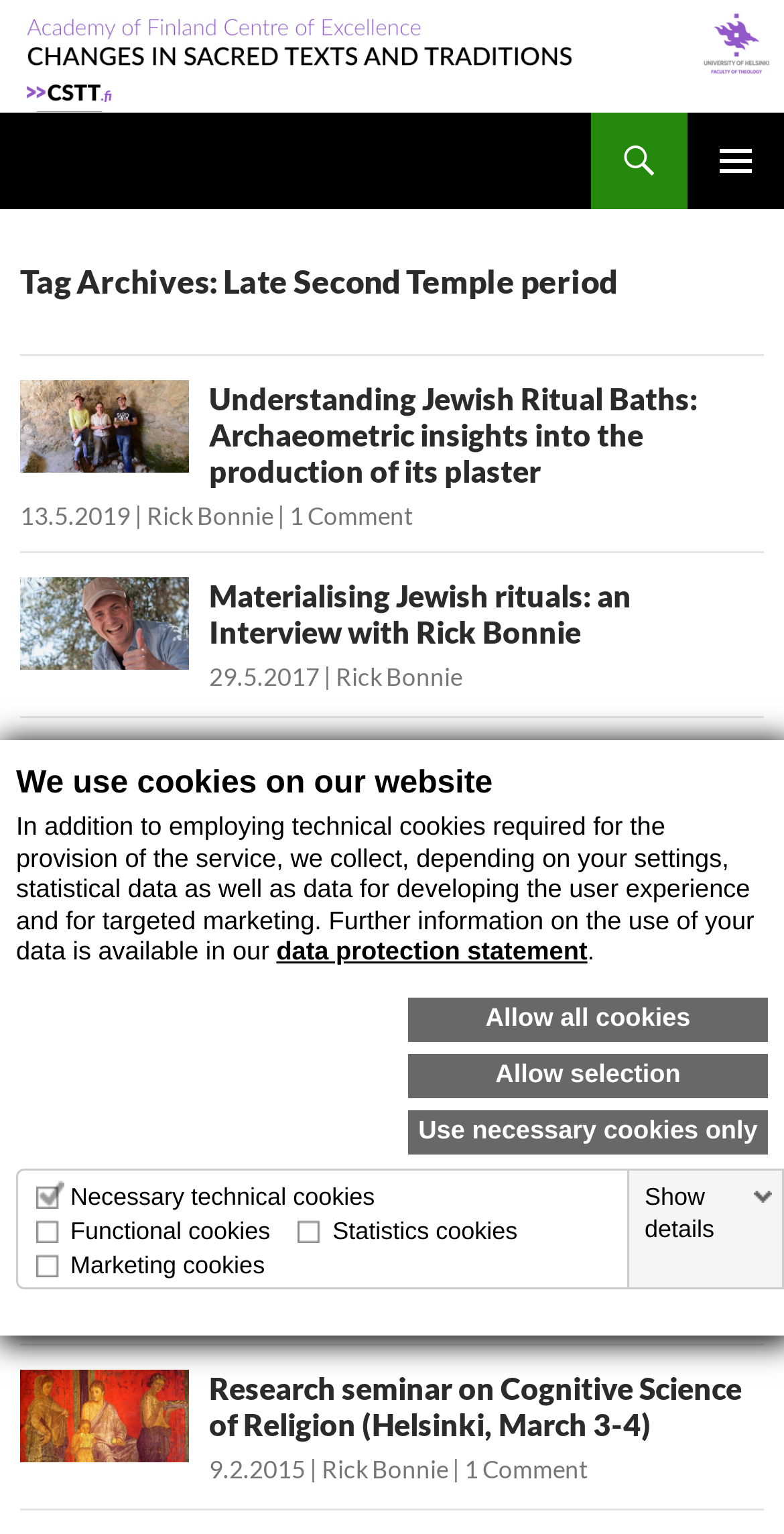What is the date of the latest article?
Could you answer the question in a detailed manner, providing as much information as possible?

I looked for the latest article on the webpage and found the date '13.5.2019' associated with it. This date is likely the publication date of the article.